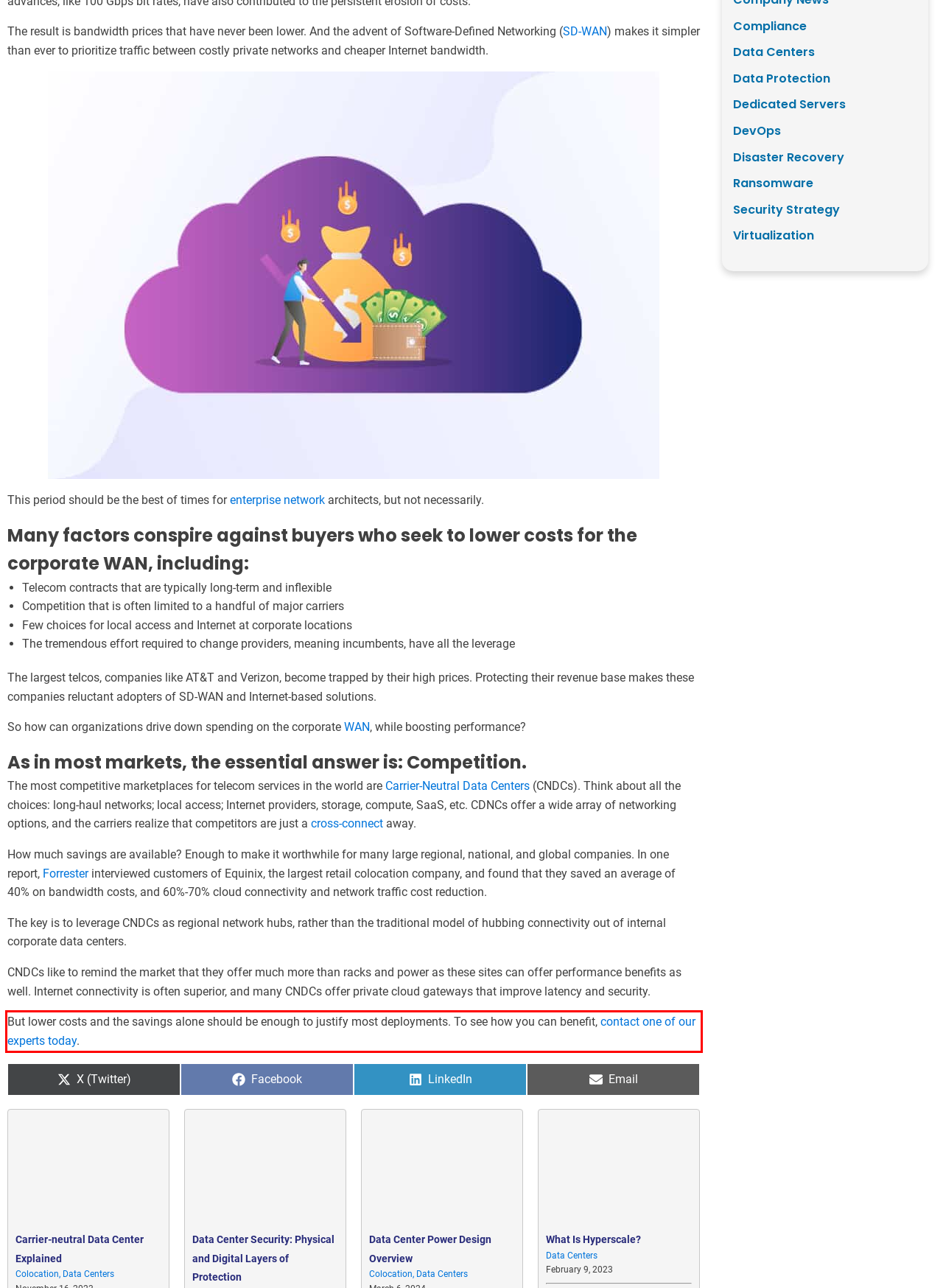Perform OCR on the text inside the red-bordered box in the provided screenshot and output the content.

But lower costs and the savings alone should be enough to justify most deployments. To see how you can benefit, contact one of our experts today.